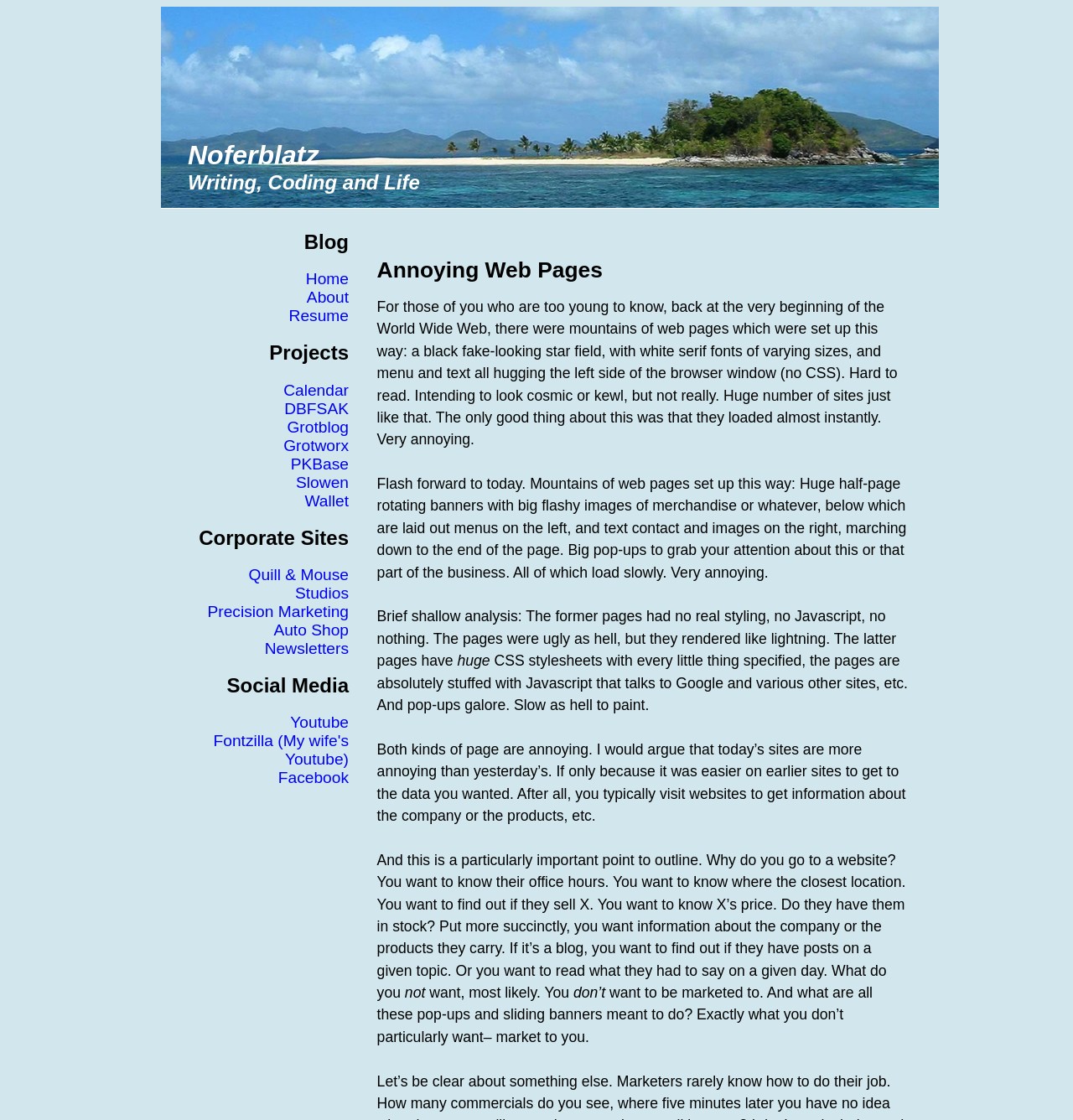Locate the bounding box coordinates of the clickable element to fulfill the following instruction: "Go to Resume". Provide the coordinates as four float numbers between 0 and 1 in the format [left, top, right, bottom].

[0.269, 0.274, 0.325, 0.29]